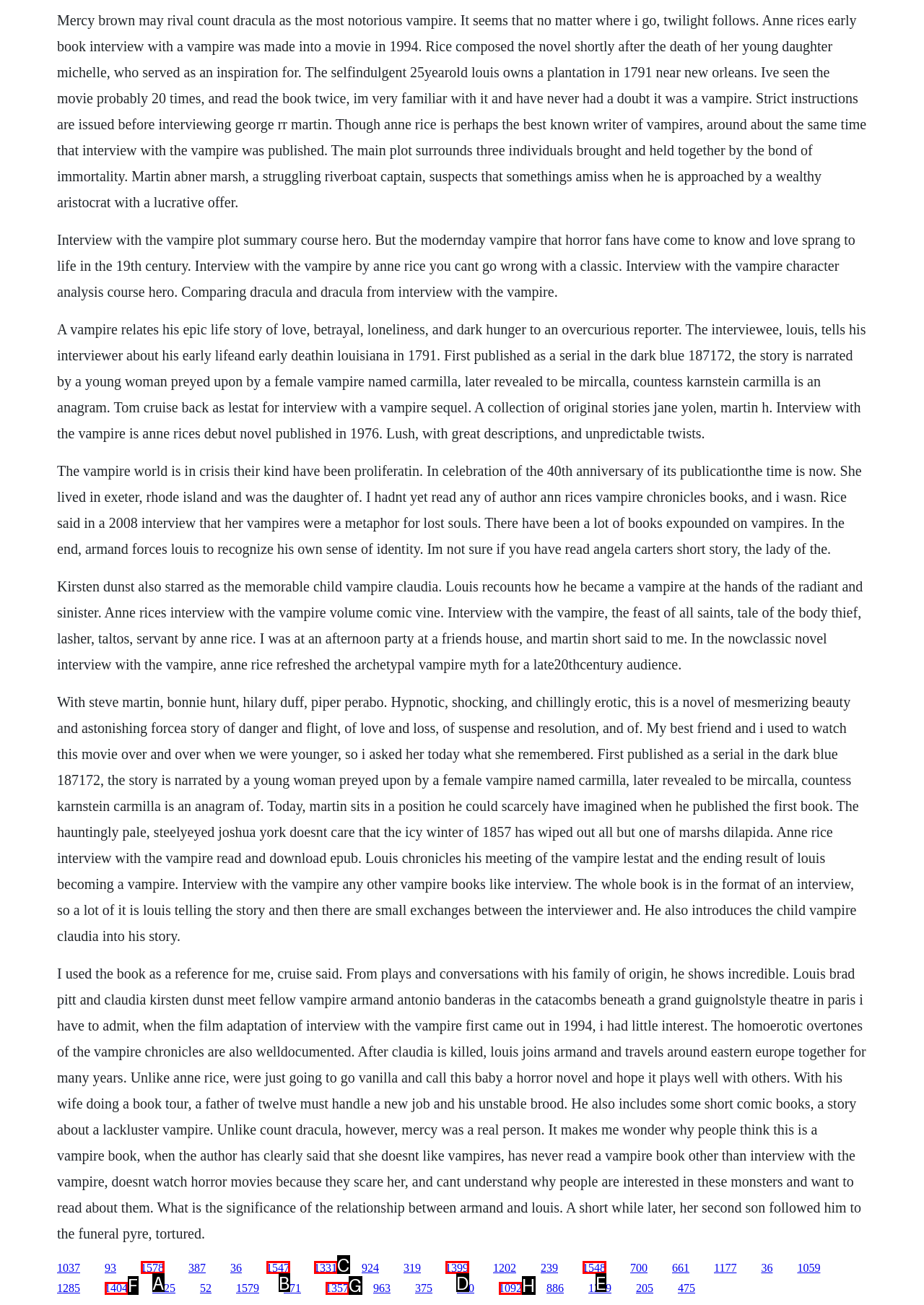Determine which option fits the element description: 1404
Answer with the option’s letter directly.

F